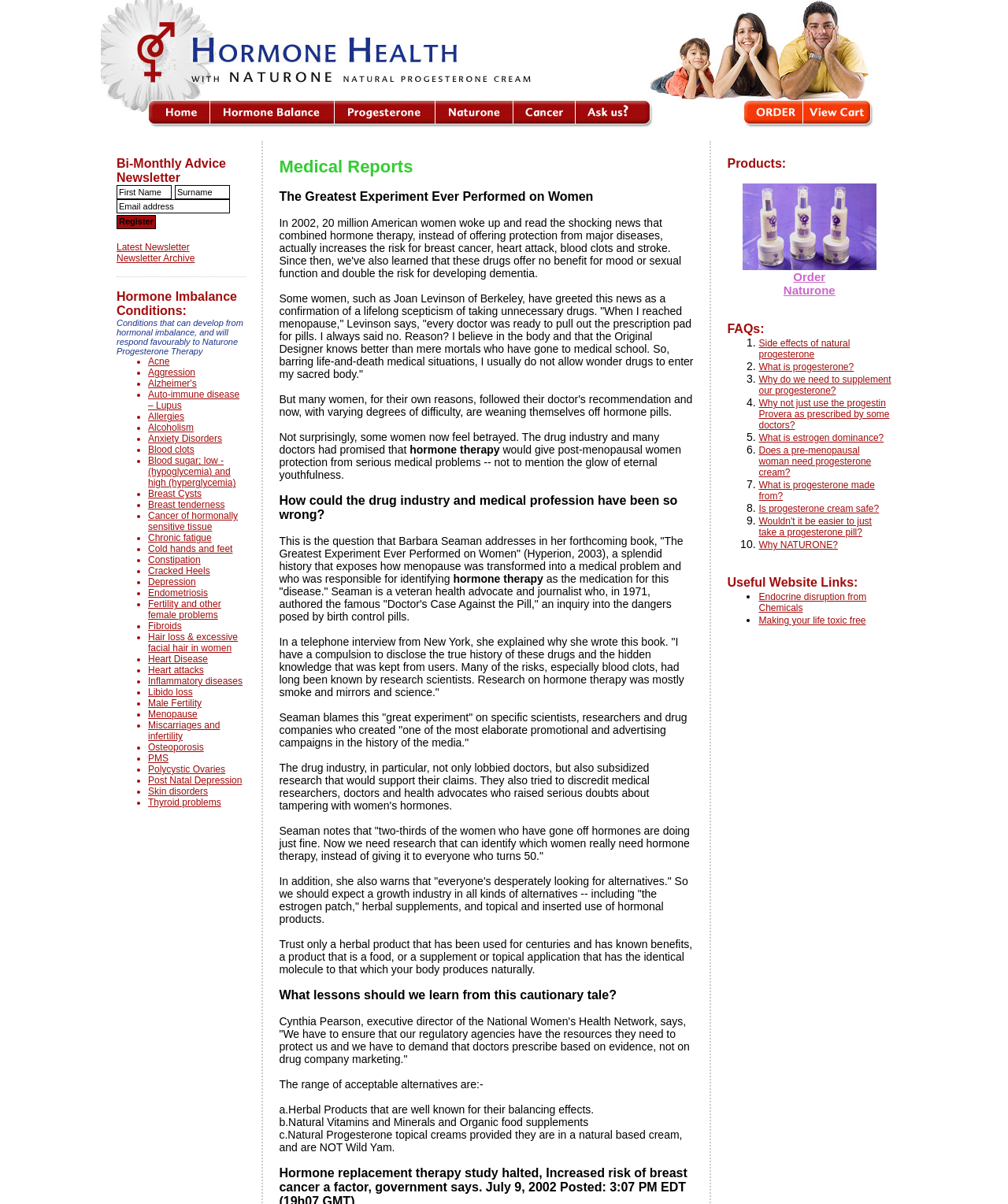Using the information from the screenshot, answer the following question thoroughly:
What is the purpose of the newsletter registration section?

The section with the heading 'Bi-Monthly Advice Newsletter' contains textboxes for First Name, Surname, and Email address, and a Register button, indicating that the purpose of this section is to register for a newsletter.